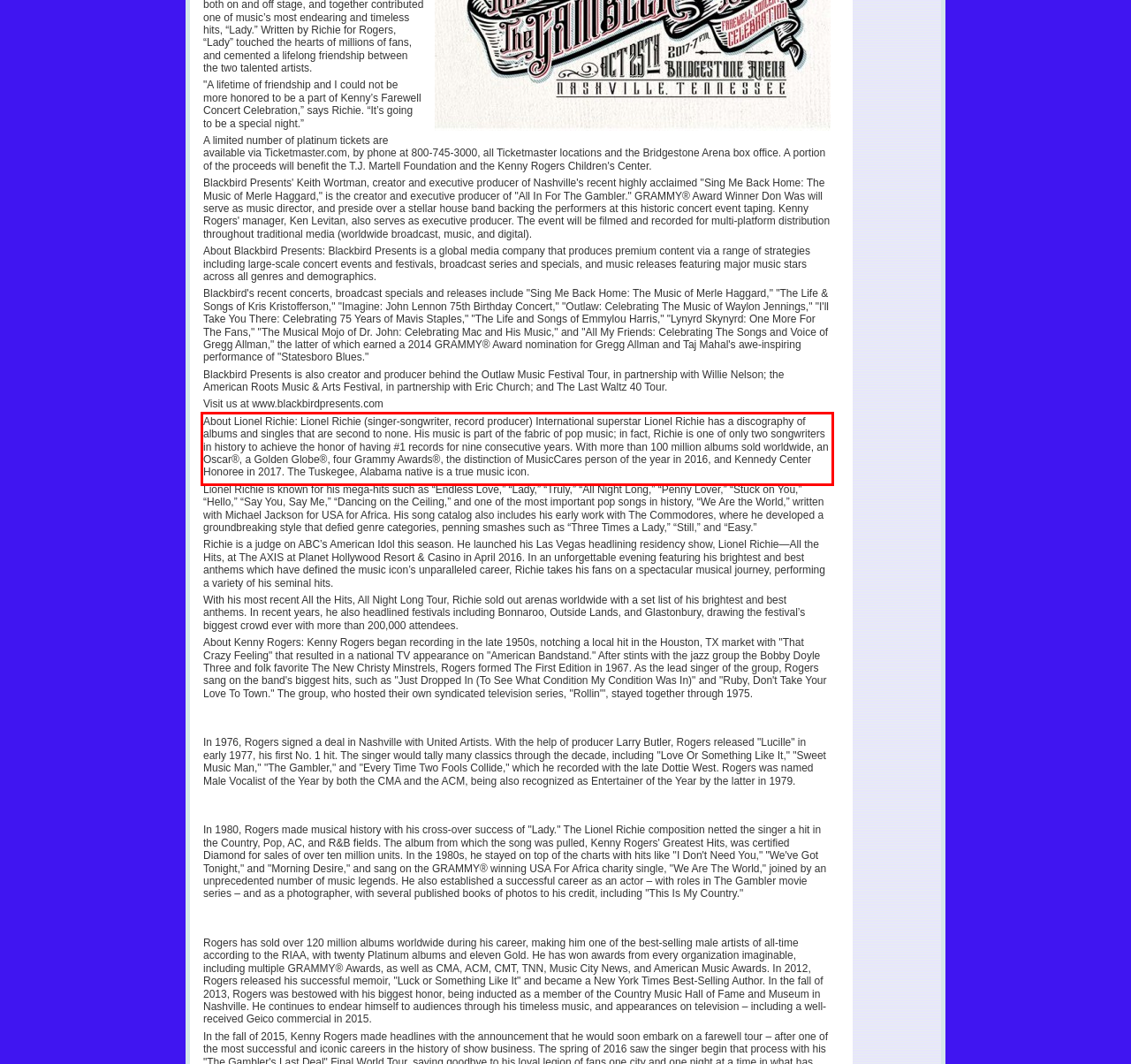Using OCR, extract the text content found within the red bounding box in the given webpage screenshot.

About Lionel Richie: Lionel Richie (singer-songwriter, record producer) International superstar Lionel Richie has a discography of albums and singles that are second to none. His music is part of the fabric of pop music; in fact, Richie is one of only two songwriters in history to achieve the honor of having #1 records for nine consecutive years. With more than 100 million albums sold worldwide, an Oscar®, a Golden Globe®, four Grammy Awards®, the distinction of MusicCares person of the year in 2016, and Kennedy Center Honoree in 2017. The Tuskegee, Alabama native is a true music icon.